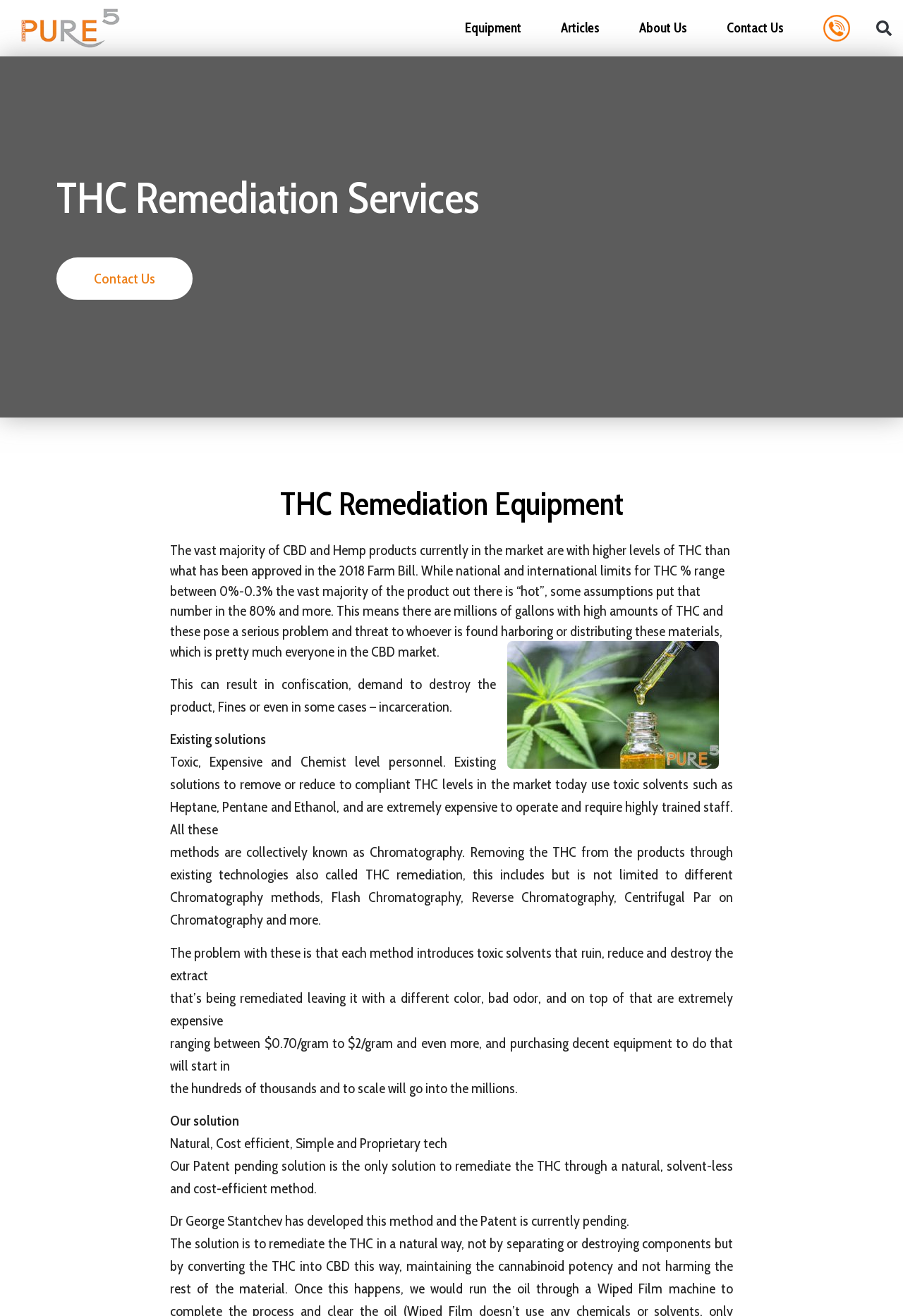Provide a brief response in the form of a single word or phrase:
What is the problem with existing Chromatography methods?

Toxic solvents, expensive, and ruin extracts